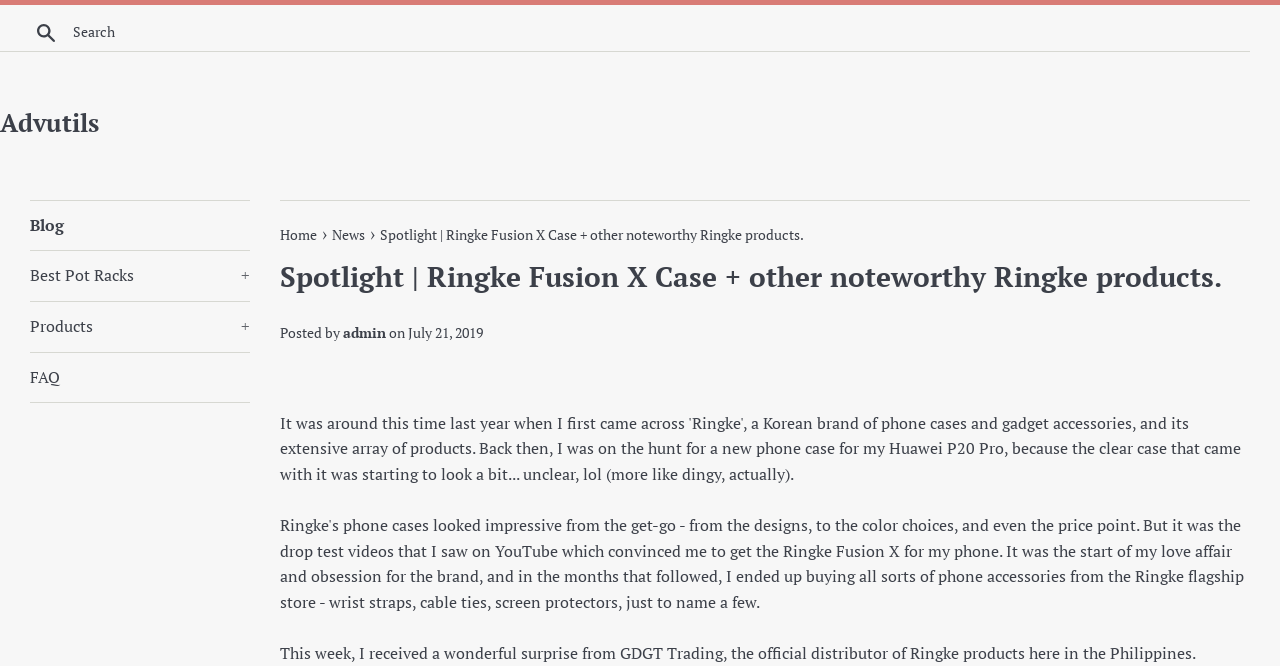Given the element description, predict the bounding box coordinates in the format (top-left x, top-left y, bottom-right x, bottom-right y), using floating point numbers between 0 and 1: parent_node: Search aria-label="Search" name="q" placeholder="Search"

[0.051, 0.02, 0.218, 0.077]